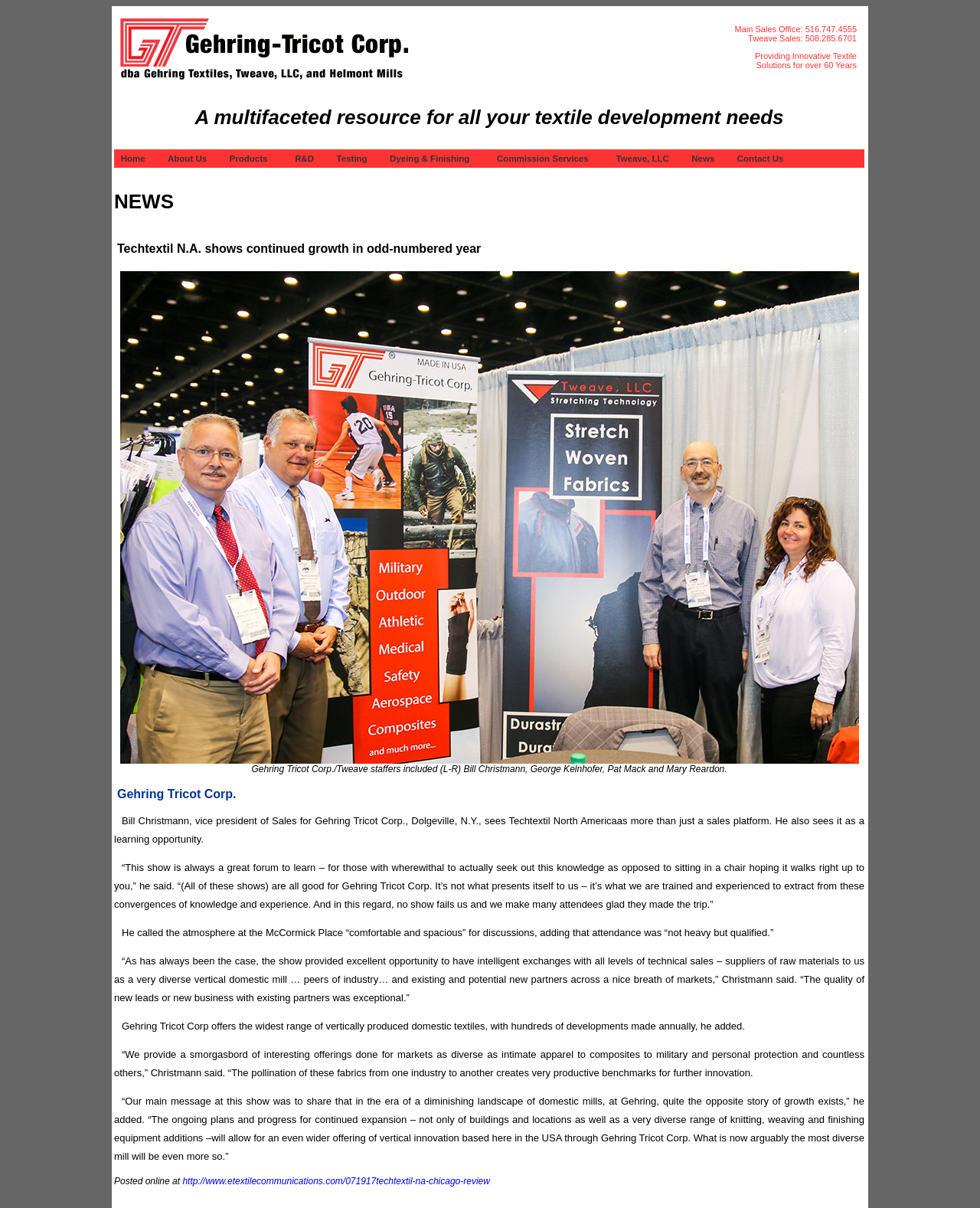Find the bounding box coordinates of the element to click in order to complete this instruction: "Toggle sidebar and navigation". The bounding box coordinates must be four float numbers between 0 and 1, denoted as [left, top, right, bottom].

None